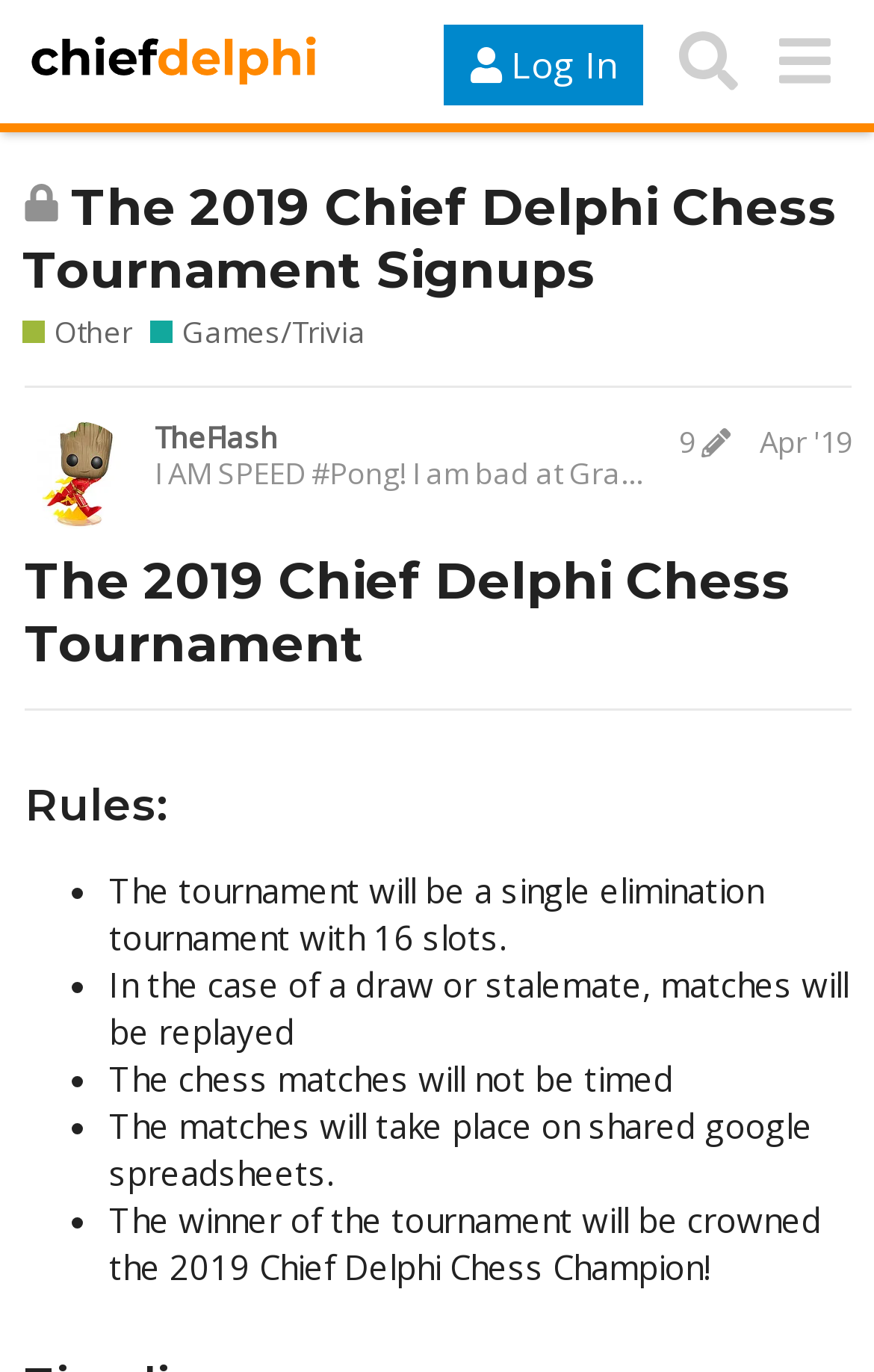Describe all significant elements and features of the webpage.

The webpage is about the 2019 Chief Delphi Chess Tournament Signups. At the top, there is a header section with a link to "Chief Delphi" accompanied by an image, and two buttons, "Log In" and "Search", with a menu button next to the search button. Below the header, there is a heading that indicates the topic is closed and no longer accepts new replies.

On the left side, there are three links: "The 2019 Chief Delphi Chess Tournament Signups", "Other", and "Games/Trivia". The "Games/Trivia" link is followed by a heading with a post from a user named "TheFlash" with a link to their profile, a button to edit the post, and a link to the post's date.

The main content of the webpage is about the 2019 Chief Delphi Chess Tournament. There is a heading with the tournament's name, followed by a separator line. Then, there are four rules listed in bullet points: the tournament will be a single elimination tournament with 16 slots, in the case of a draw or stalemate, matches will be replayed, the chess matches will not be timed, and the matches will take place on shared Google spreadsheets. The final rule states that the winner of the tournament will be crowned the 2019 Chief Delphi Chess Champion.